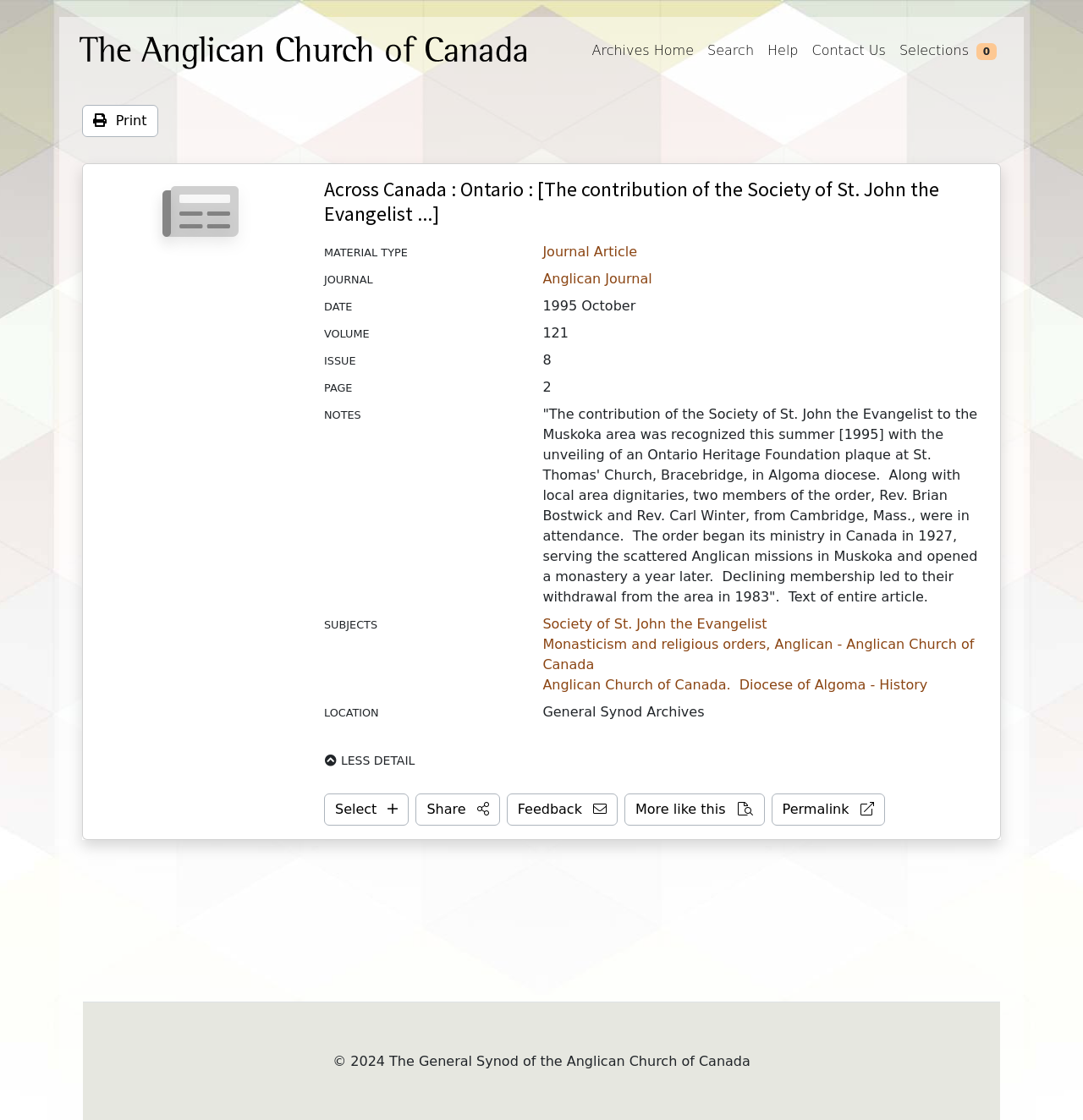Show the bounding box coordinates for the element that needs to be clicked to execute the following instruction: "Click the 'Feedback' link". Provide the coordinates in the form of four float numbers between 0 and 1, i.e., [left, top, right, bottom].

[0.468, 0.708, 0.57, 0.737]